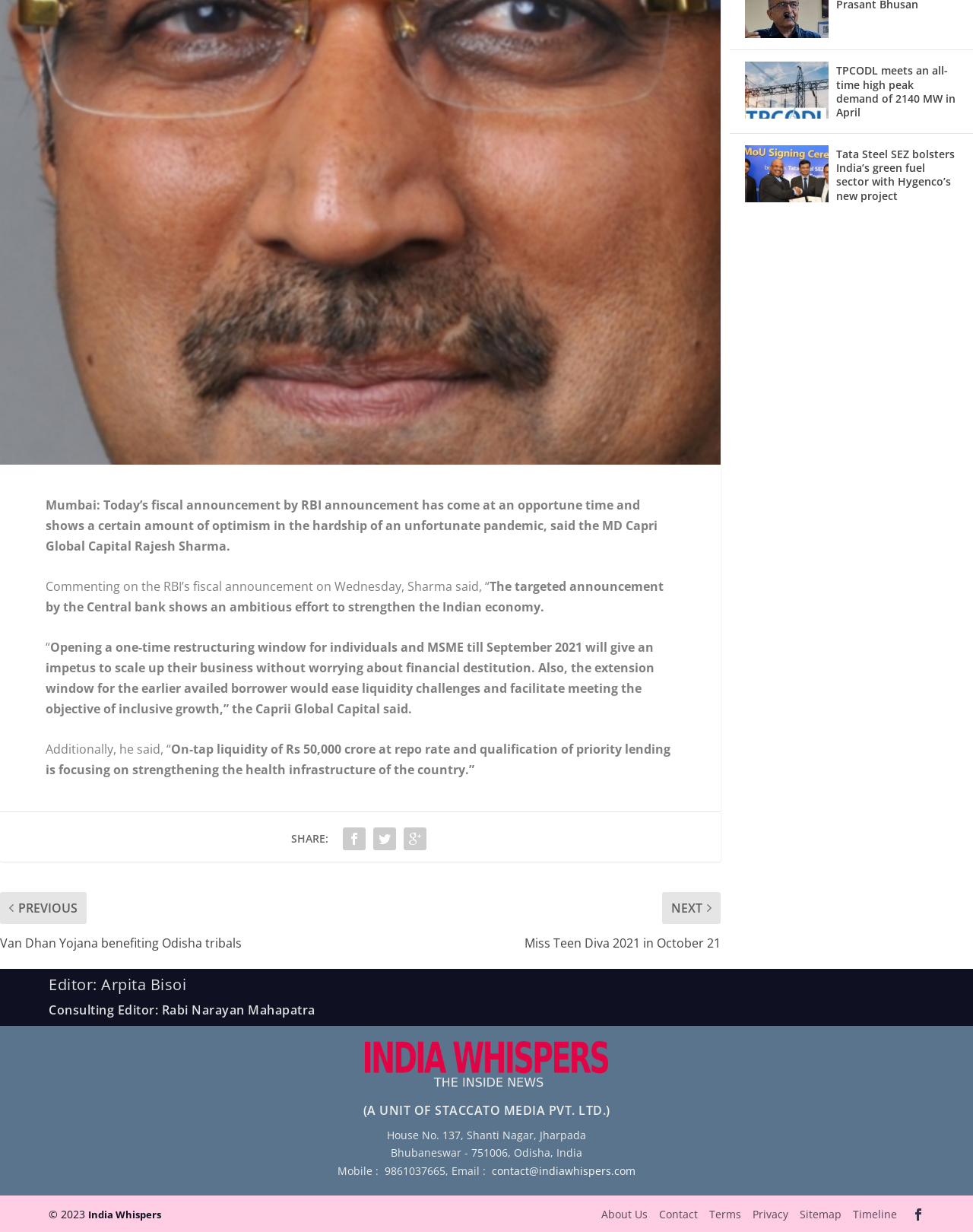Find the bounding box of the web element that fits this description: "India Whispers".

[0.091, 0.98, 0.166, 0.991]